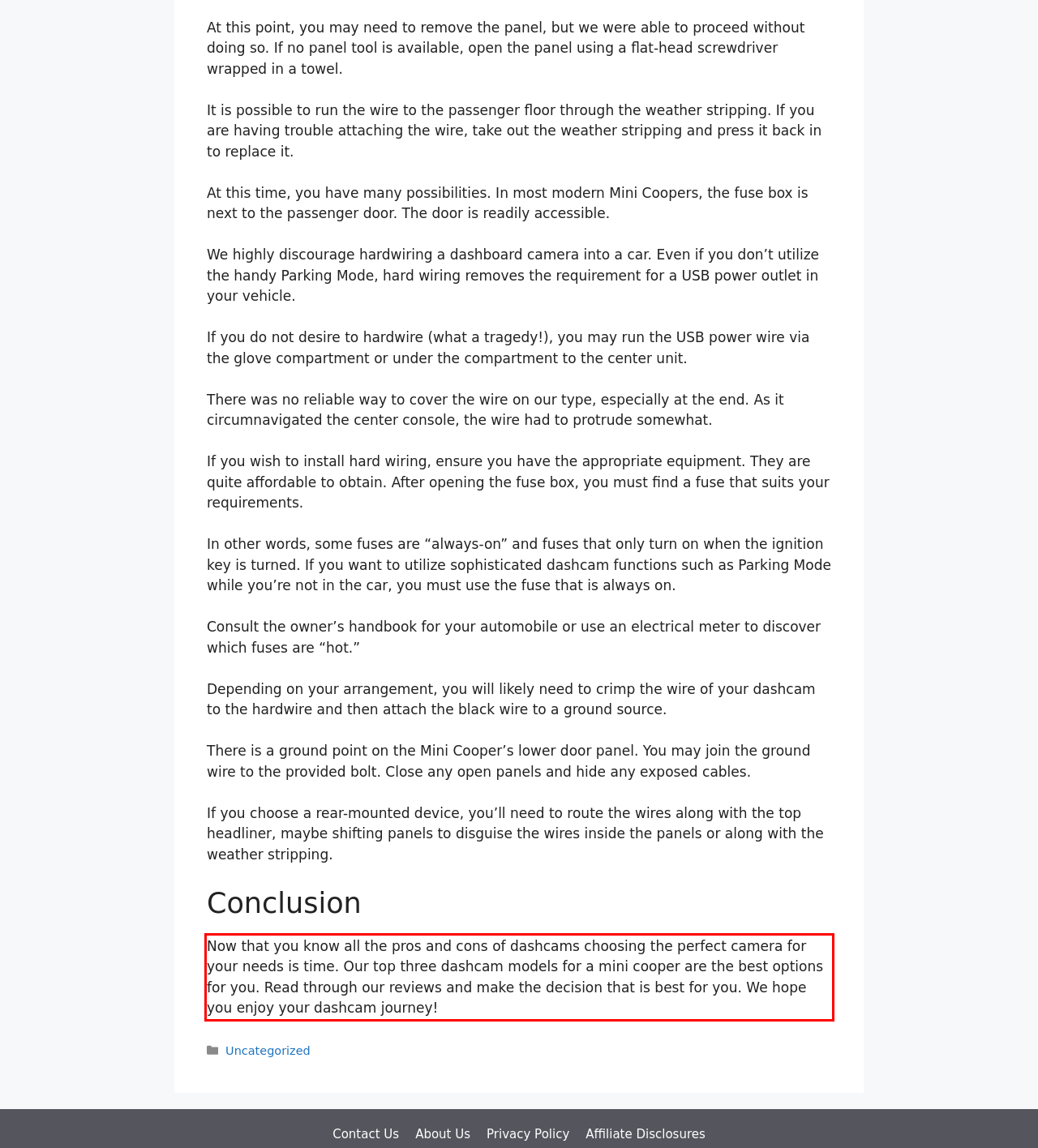Using the provided webpage screenshot, recognize the text content in the area marked by the red bounding box.

Now that you know all the pros and cons of dashcams choosing the perfect camera for your needs is time. Our top three dashcam models for a mini cooper are the best options for you. Read through our reviews and make the decision that is best for you. We hope you enjoy your dashcam journey!